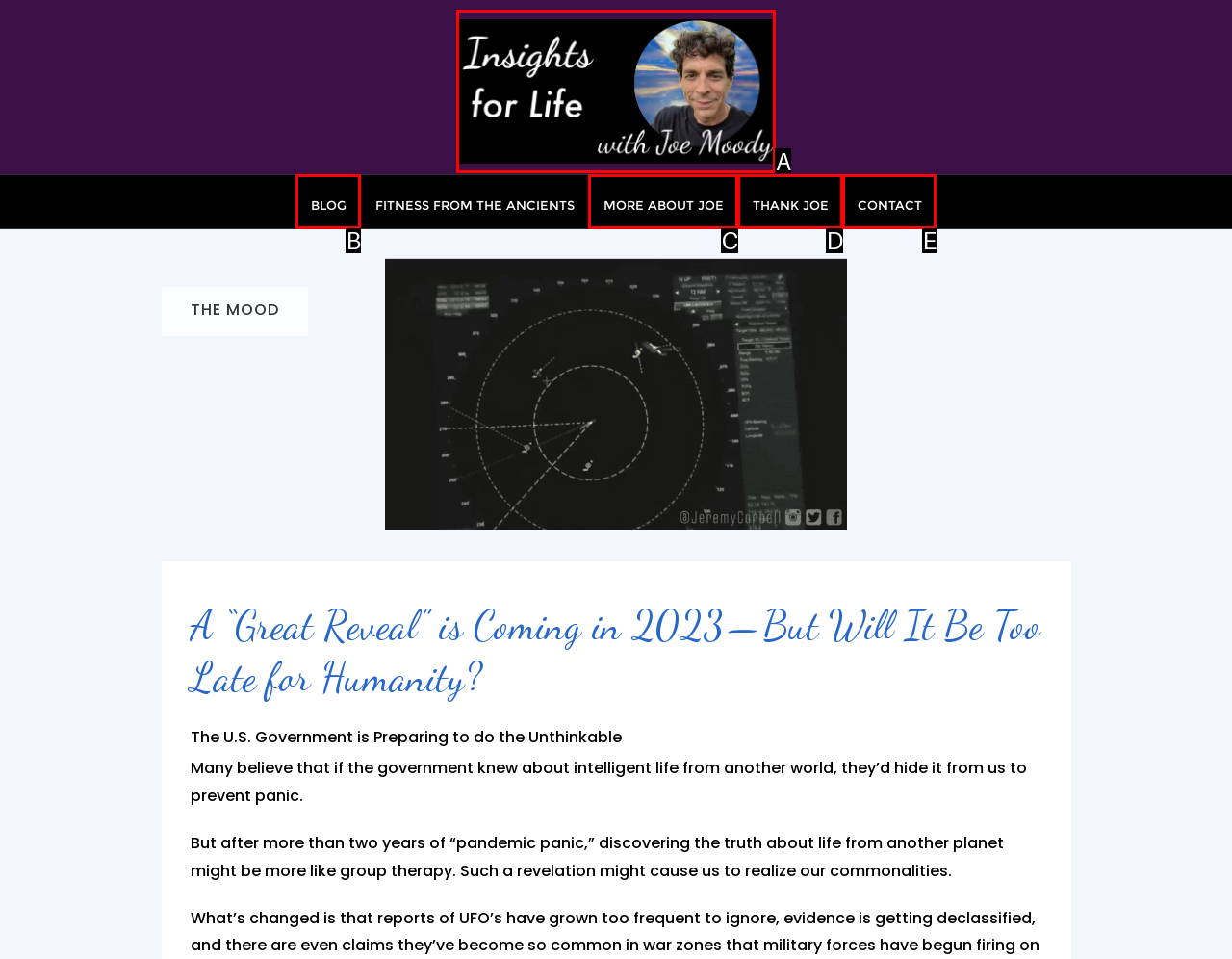Which UI element matches this description: Contact?
Reply with the letter of the correct option directly.

E